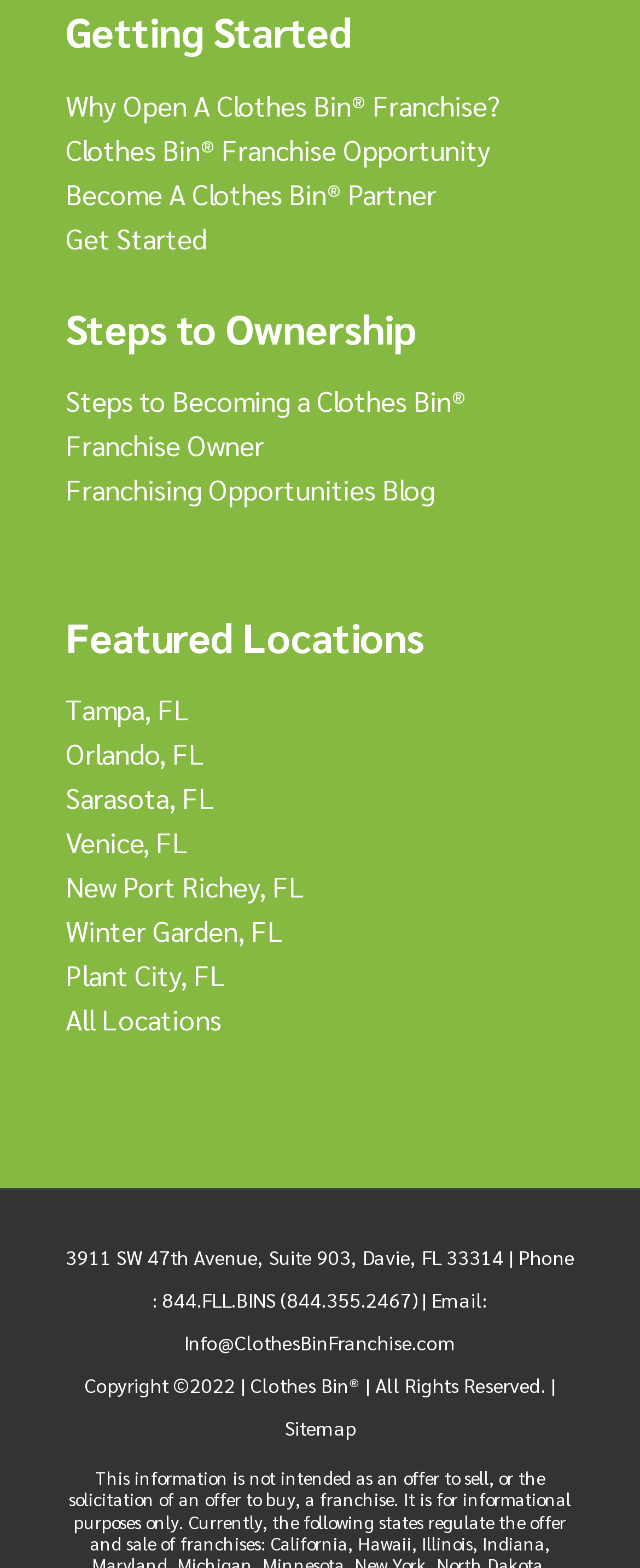What is the email address to contact for franchise information?
Based on the image, answer the question with as much detail as possible.

The email address to contact for franchise information is Info@ClothesBinFranchise.com, which is provided as a link on the webpage.